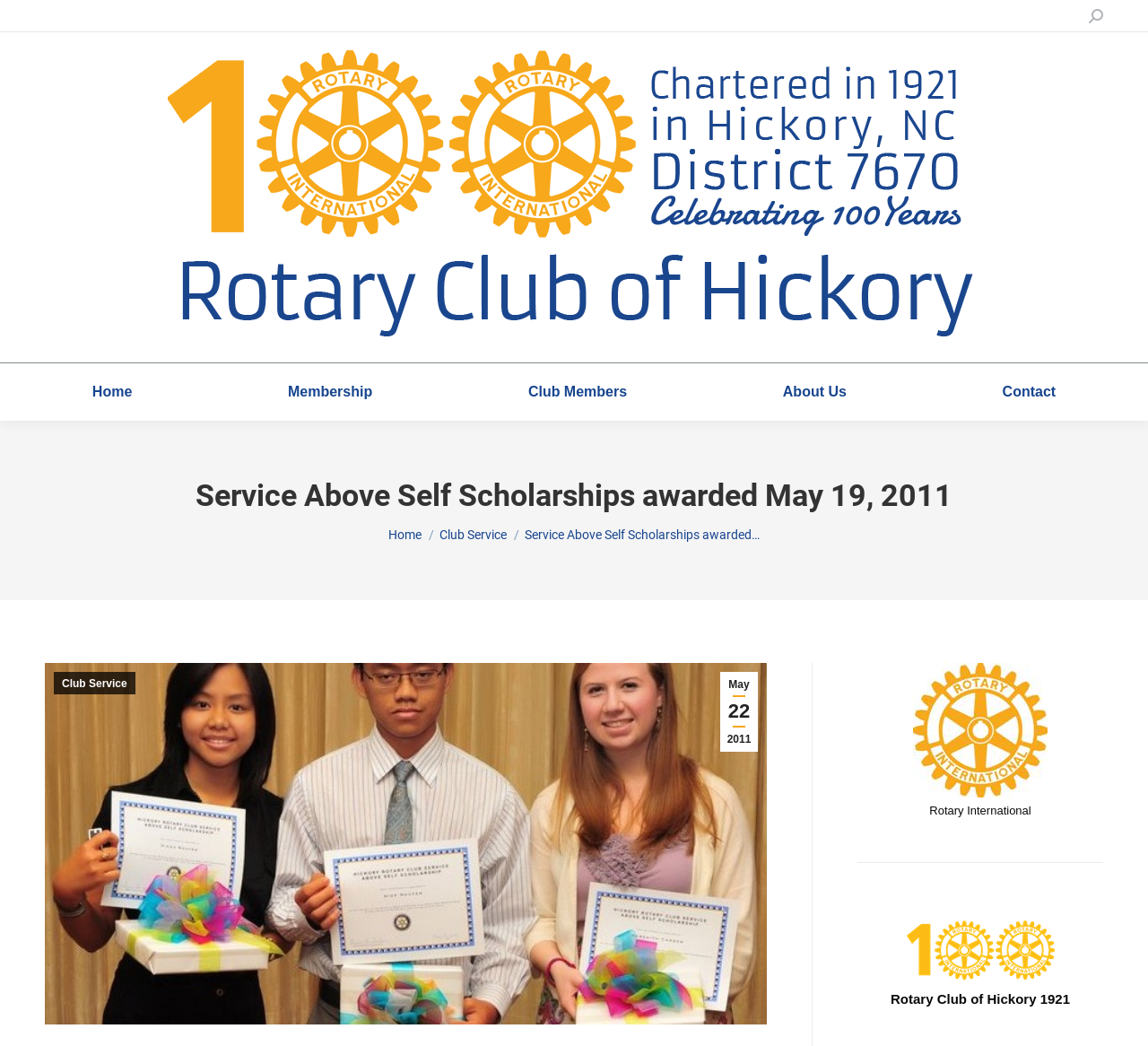Give a short answer using one word or phrase for the question:
What is the name of the club?

The Rotary Club of Hickory